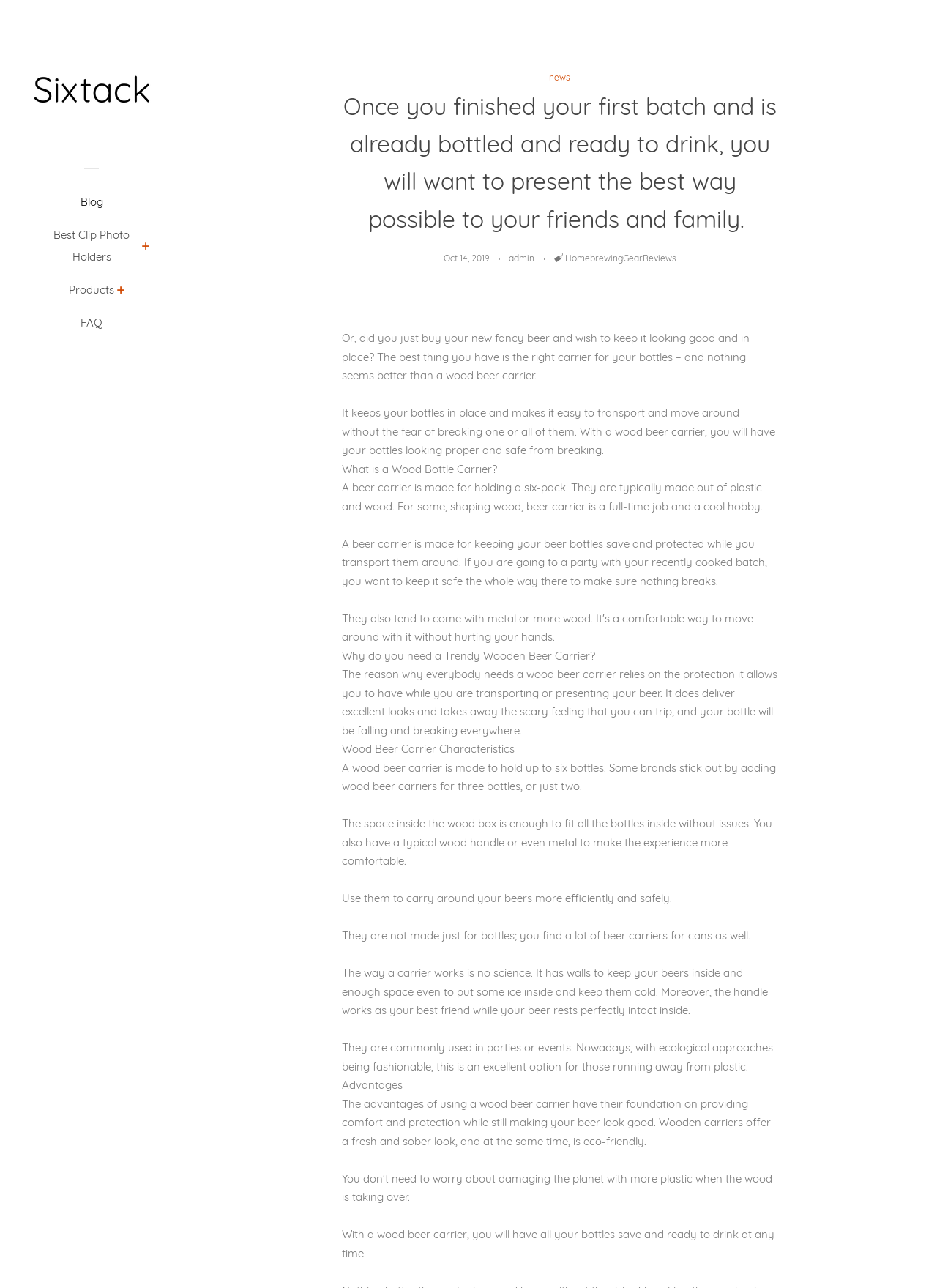Write an extensive caption that covers every aspect of the webpage.

This webpage appears to be a blog post about wood beer carriers. At the top, there is a close button on the right side, followed by a logo and a navigation menu with links to "Blog", "Best Clip Photo Holders", "Products", and "FAQ". 

Below the navigation menu, there is a main content area that starts with a heading that reads "Once you finished your first batch and is already bottled and ready to drink, you will want to present the best way possible to your friends and family." This is followed by a paragraph of text that discusses the importance of presenting beer in a good way. 

The main content area is divided into several sections, each with its own heading and paragraphs of text. The sections discuss what a wood beer carrier is, why it is needed, its characteristics, and its advantages. The text explains that a wood beer carrier is a device that holds beer bottles in place, making it easy to transport and present them. It also mentions that wood beer carriers are eco-friendly and offer a fresh and sober look.

Throughout the main content area, there are no images, but there are several links to other pages, including "news" and "HomebrewingGearReviews". There is also a timestamp indicating that the post was published on October 14, 2019, and the author's name is "admin".